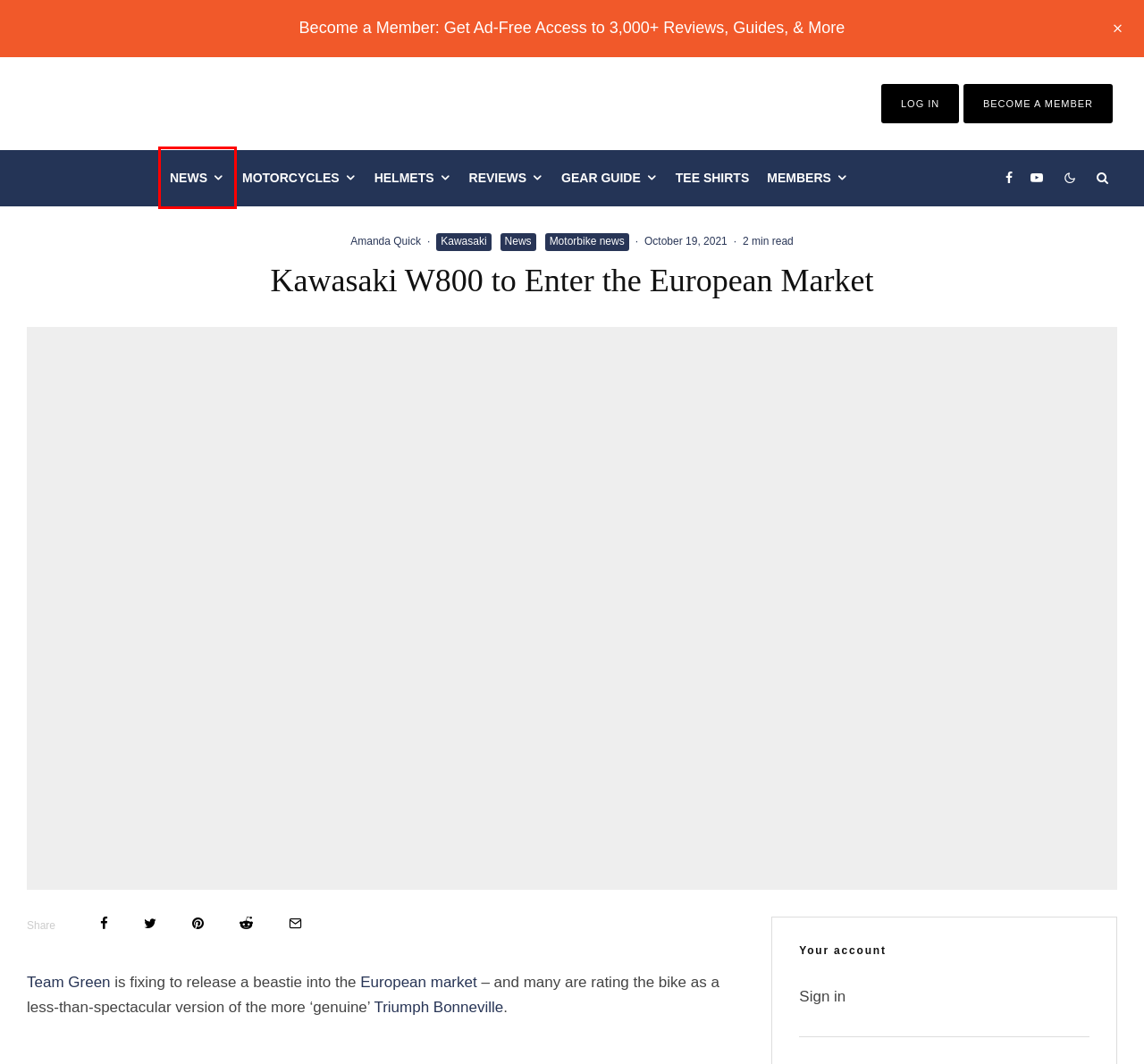You are presented with a screenshot of a webpage that includes a red bounding box around an element. Determine which webpage description best matches the page that results from clicking the element within the red bounding box. Here are the candidates:
A. Kawasaki Motorcycles: Current Lineup, Models, News, & Reviews
B. Motorcycle Research Hub - webBikeWorld
C. Become A Member - webBikeWorld
D. Motorcycle Apparel & T-Shirt Designs– 100 Miles Per Hour
E. ACEM Proposes “Right Vehicle, Right Place, Right Energy” Solution to EU Green Deal - webBikeWorld
F. 2,500+ Hands-On Motorycle Riding Gear & Bike Reviews
G. Motorcycle News - webBikeWorld
H. Motorbike news Archives - webBikeWorld

G